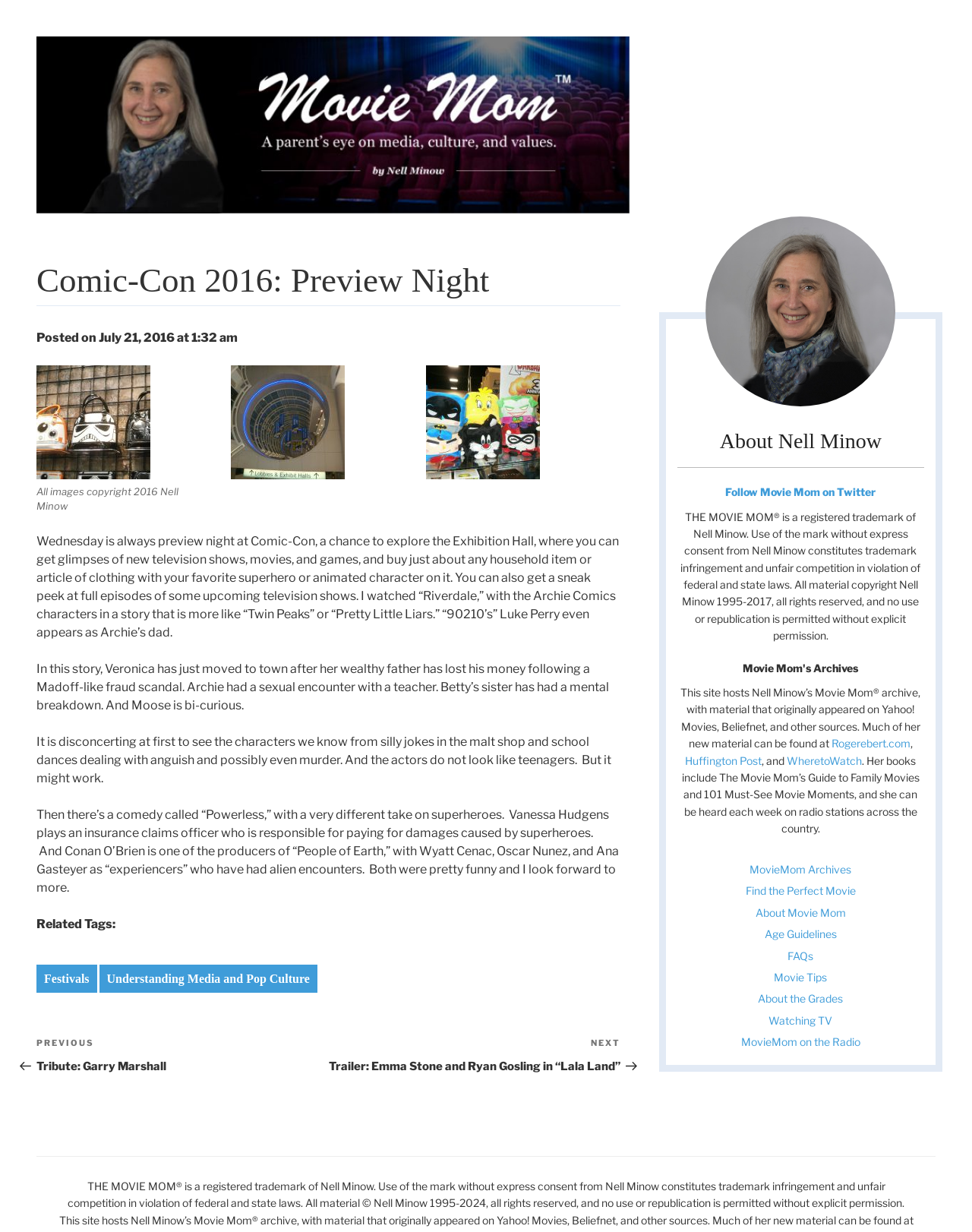What is the topic of the article?
Based on the image, give a concise answer in the form of a single word or short phrase.

Comic-Con 2016